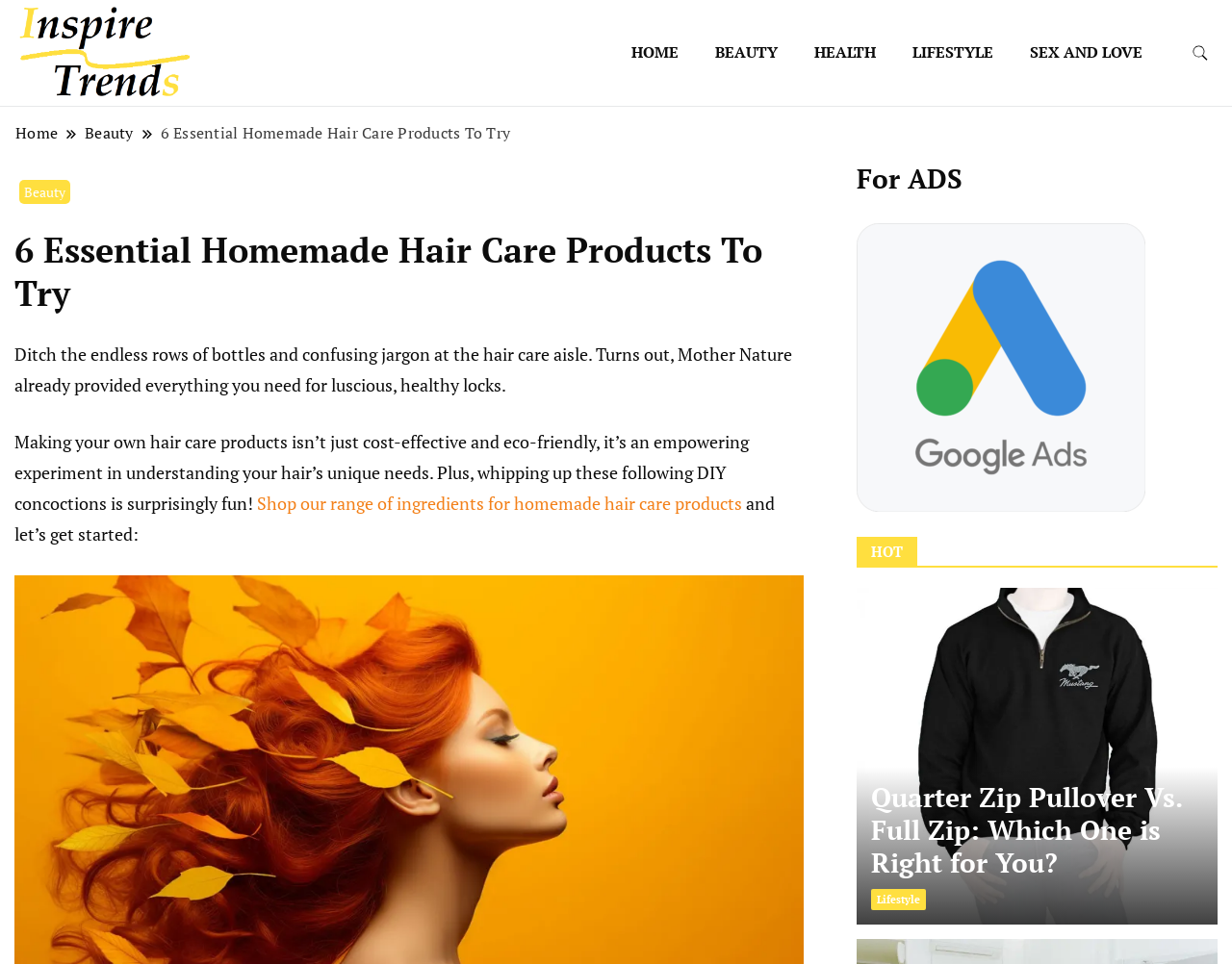What is the category of the current article?
Please respond to the question with a detailed and informative answer.

I determined the category of the current article by looking at the breadcrumb navigation links at the top of the page, which shows 'Home > Beauty > 6 Essential Homemade Hair Care Products To Try'. This indicates that the current article belongs to the 'Beauty' category.